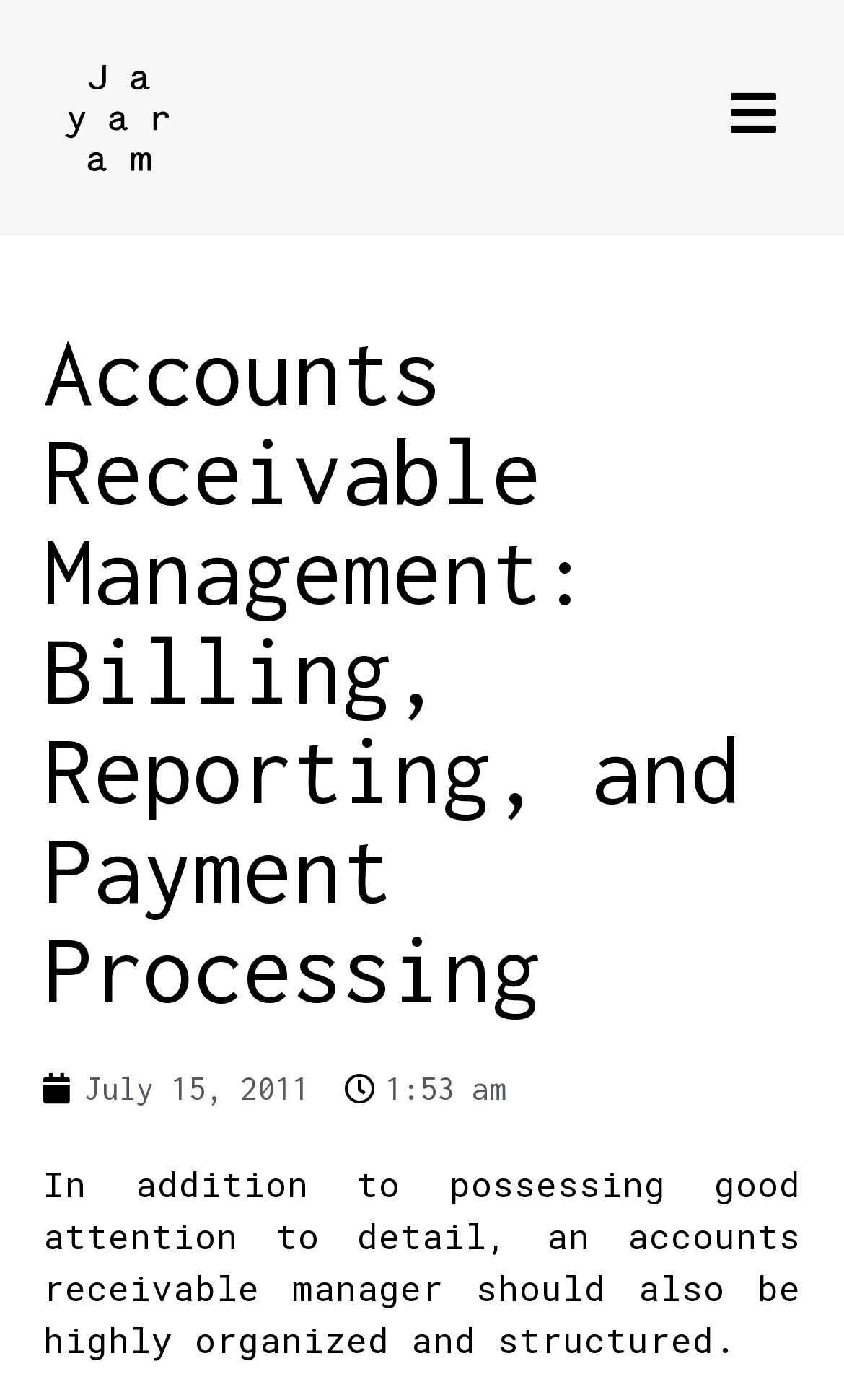What is the logo name of the website?
Answer the question with detailed information derived from the image.

I found the logo name by looking at the image element with the bounding box coordinates [0.077, 0.046, 0.2, 0.122] and OCR text 'Jayaram logo v1.0'.